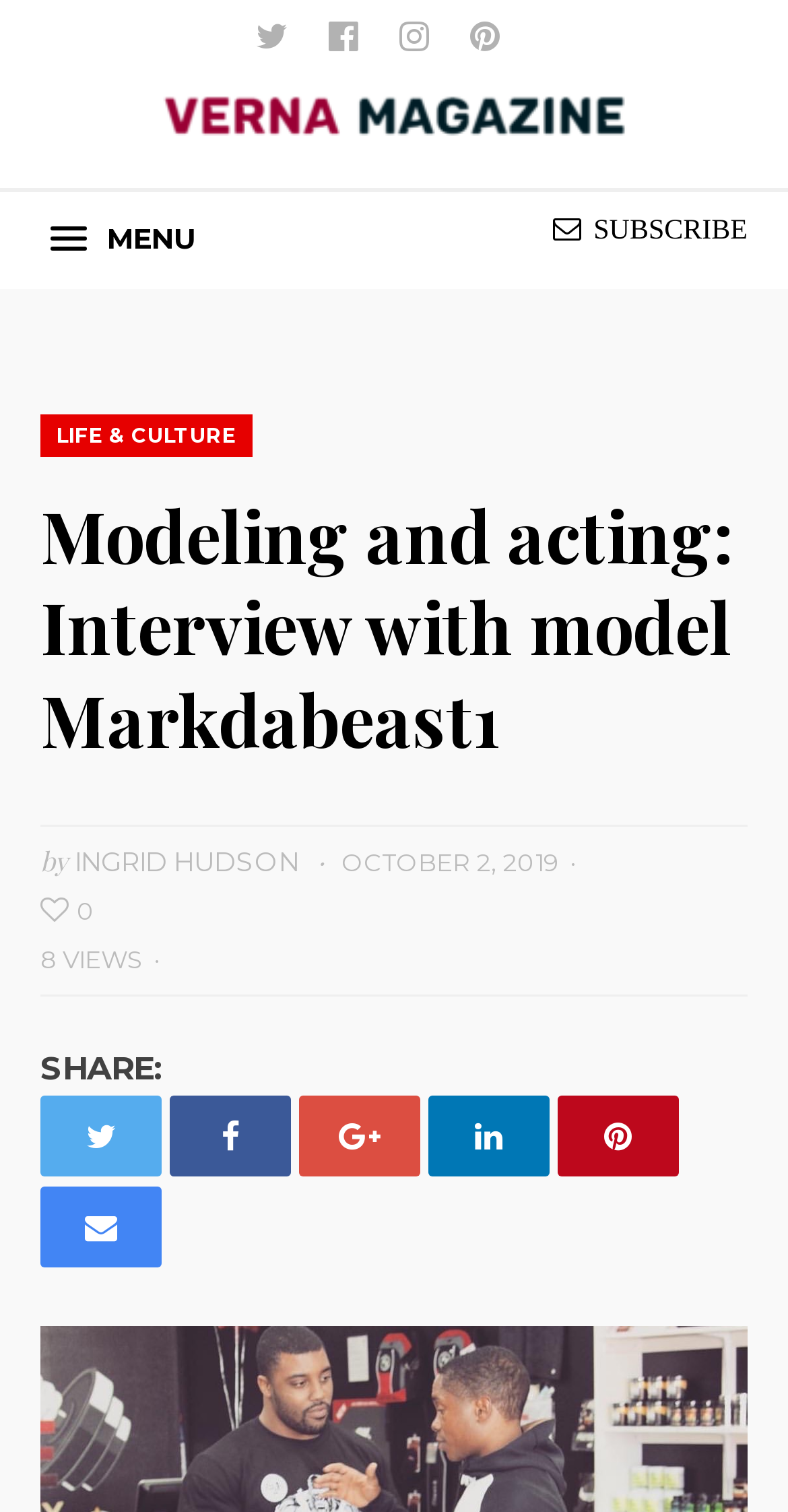Highlight the bounding box of the UI element that corresponds to this description: "Instagram".

[0.506, 0.011, 0.545, 0.043]